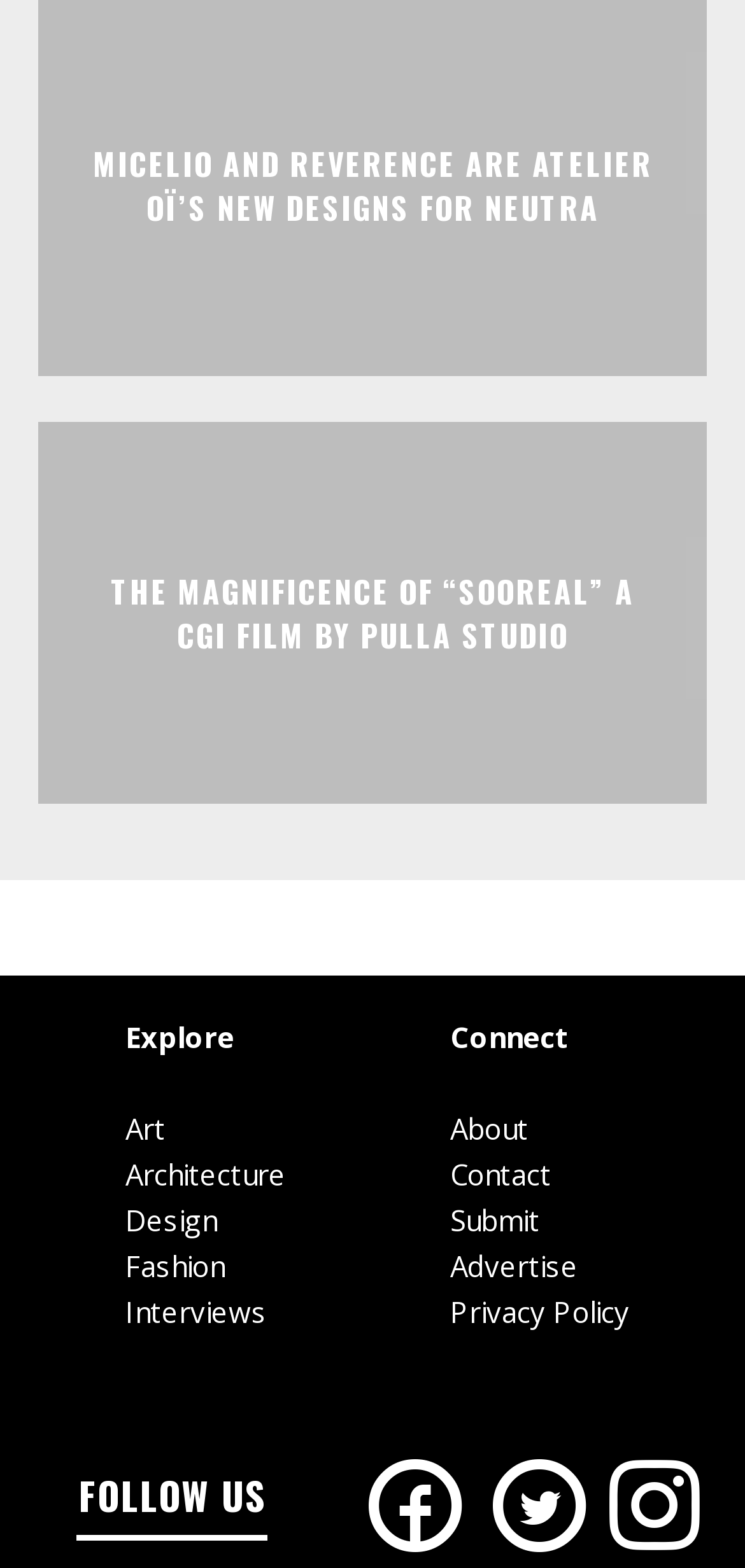Using the elements shown in the image, answer the question comprehensively: What is the last section on the webpage?

The last section on the webpage is 'FOLLOW US' which has links to social media icons.